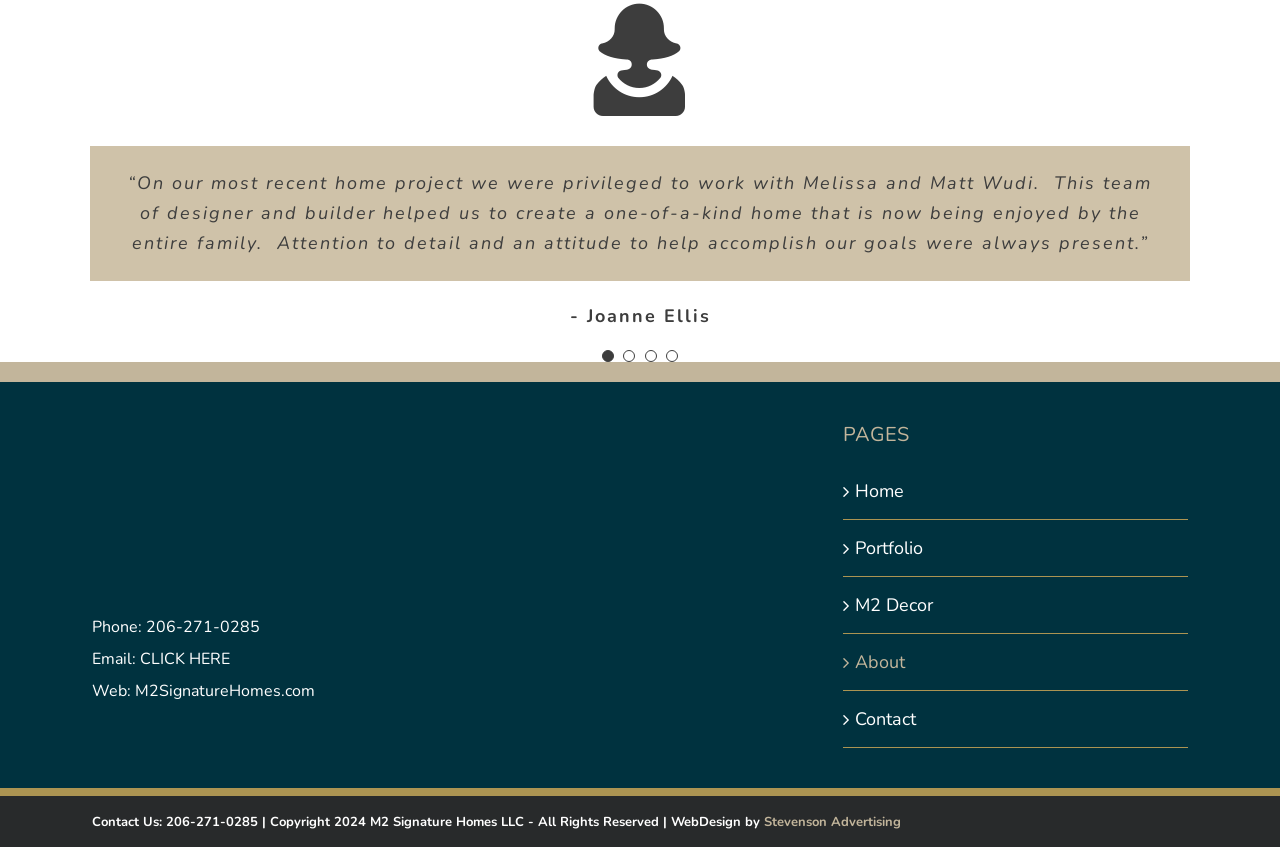How many testimonials are displayed on this page?
From the details in the image, provide a complete and detailed answer to the question.

I counted the number of blockquote elements, which contain the testimonials, and found four of them.